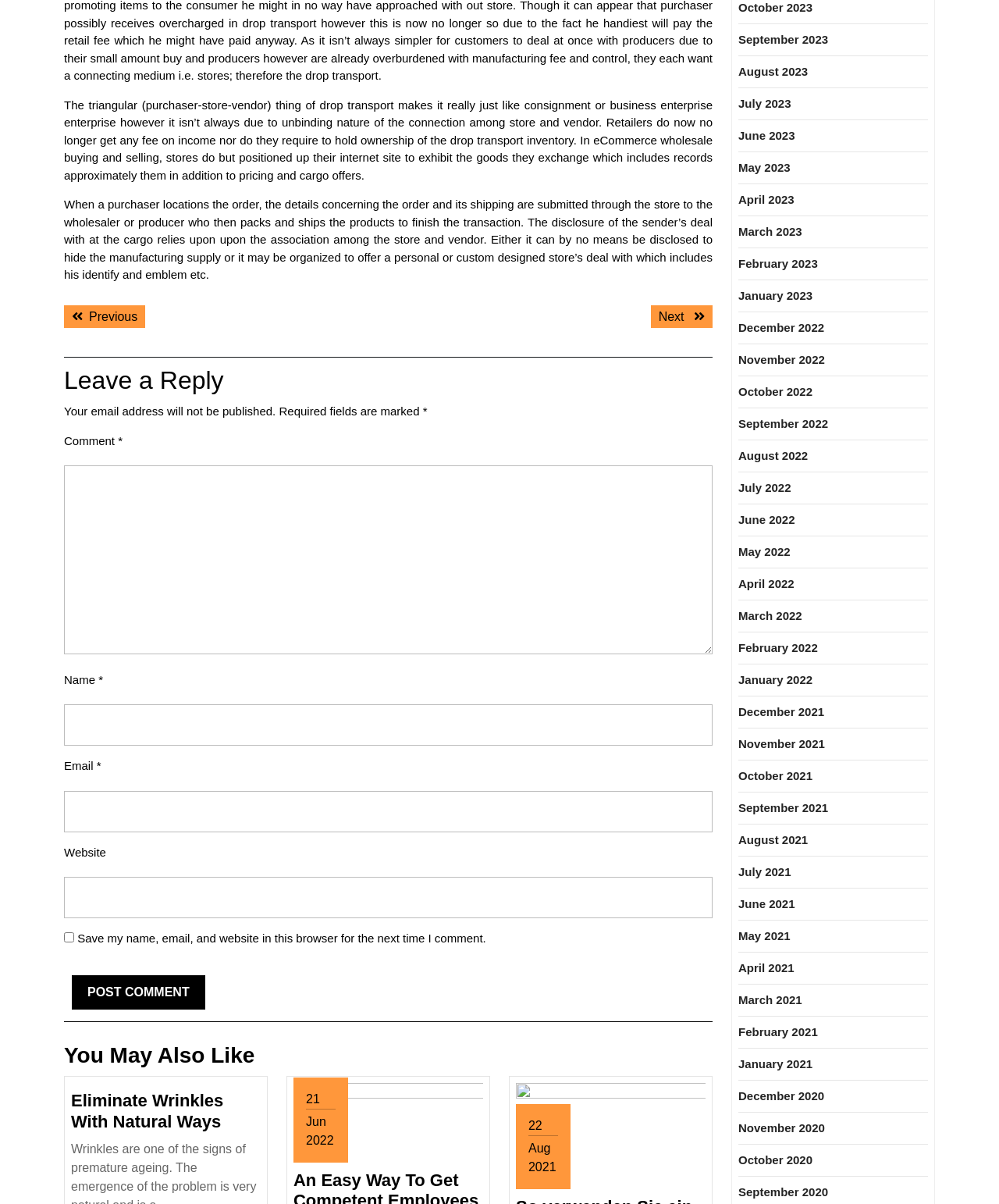Analyze the image and give a detailed response to the question:
How many fields are required to leave a reply?

To leave a reply, a user must fill in the required fields, which are marked with an asterisk (*). There are three required fields: Comment, Name, and Email.